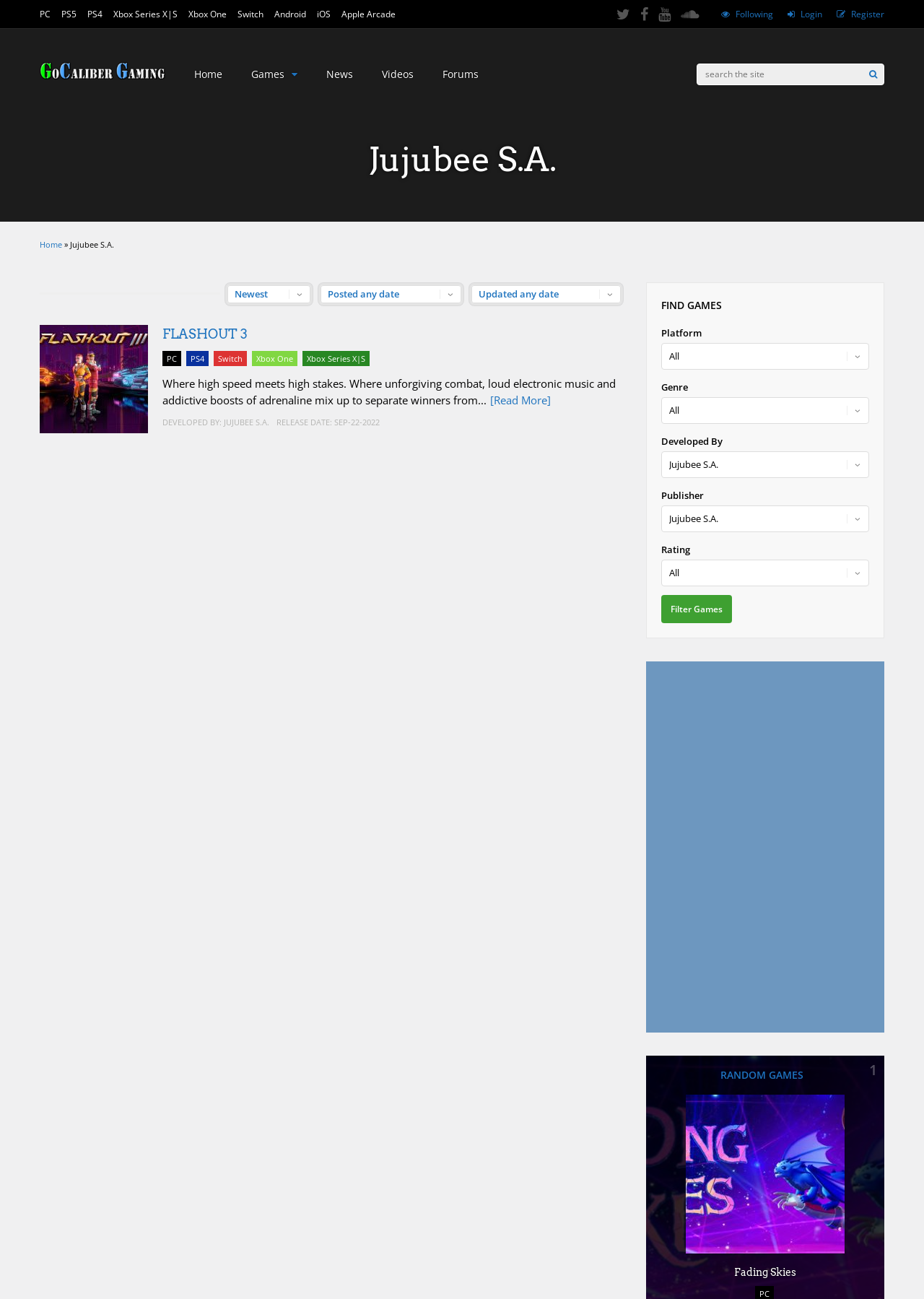Generate a comprehensive description of the contents of the webpage.

This webpage is about Jujubee S.A. Archives, a gaming platform. At the top, there are several links to different platforms, including PC, PS5, PS4, Xbox Series X|S, Xbox One, Switch, Android, and iOS. Next to these links, there are social media icons and a login/register section.

Below the platform links, there is a logo of gocalibergaming, accompanied by a navigation menu with links to Home, Games, News, Videos, and Forums. On the right side of the navigation menu, there is a search bar with a search button.

The main content of the page is about a game called FLASHOUT 3. There is a large image of the game, accompanied by a heading and a brief description of the game. Below the description, there are links to different platforms where the game is available, including PC, PS4, Switch, Xbox One, and Xbox Series X|S.

On the right side of the FLASHOUT 3 section, there is a sidebar with filters to find games by platform, genre, developed by, publisher, and rating. Below the filters, there is a button to filter games.

At the bottom of the page, there is a section called RANDOM GAMES, which features a game called Fading Skies with an image and a link to the game's page.